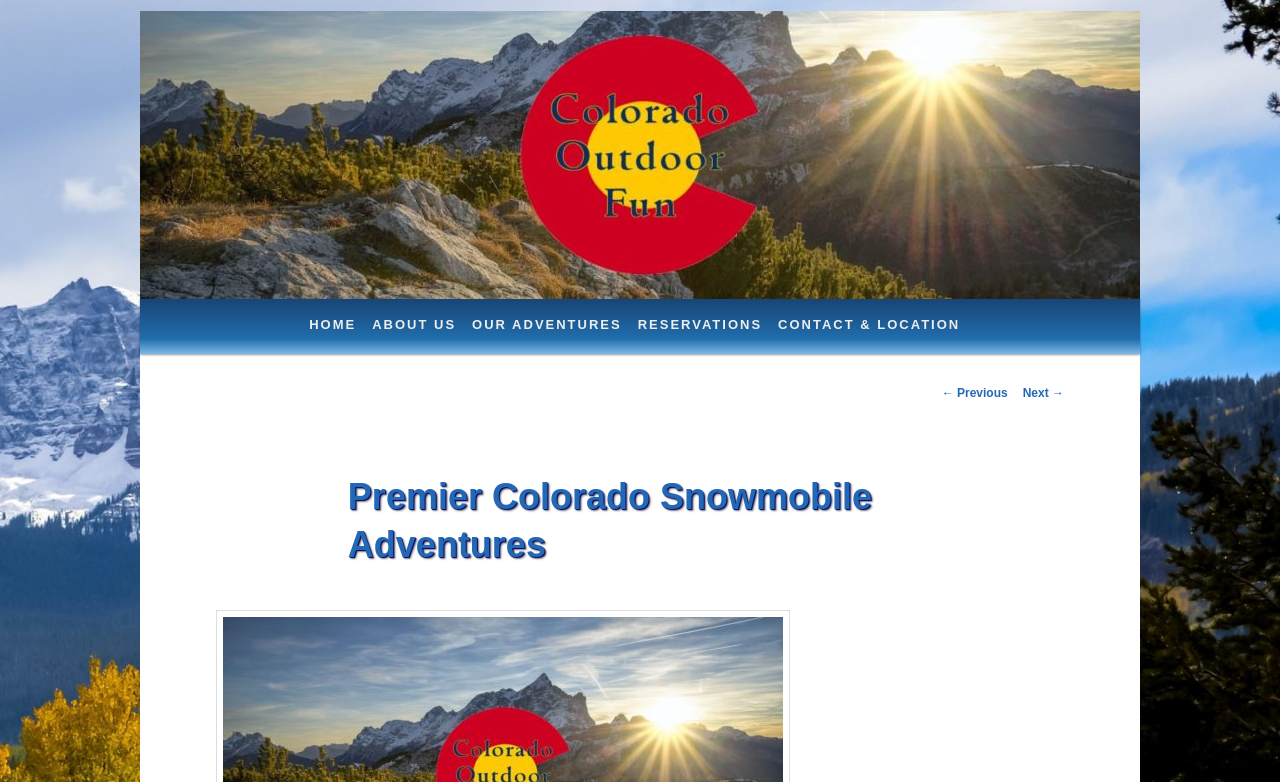Detail the various sections and features of the webpage.

The webpage is about Premier Colorado Snowmobile Adventures, a high-quality outdoor adventure provider. At the top, there is a heading that reads "Colorado Snowmobile ATV Side-by-Side | Tours & Rentals" followed by a link with the same text. Below this, there is another heading that provides more information about the services offered, including snowmobile ATV side-by-side tours and rentals near various locations in Colorado.

To the right of these headings, there is an image related to Colorado Outdoor Fun Tours & Rentals. Below the image, there is a heading that says "Main menu". This is followed by two links, "Skip to primary content" and "Skip to secondary content". 

The main menu consists of five links: "HOME", "ABOUT US", "OUR ADVENTURES", "RESERVATIONS", and "CONTACT & LOCATION". These links are positioned horizontally, with "HOME" on the left and "CONTACT & LOCATION" on the right.

At the bottom of the page, there is a post navigation section with two links, "← Previous" and "Next →", which allow users to navigate through the website's content. Above this section, there is a header with the company name, "Premier Colorado Snowmobile Adventures".